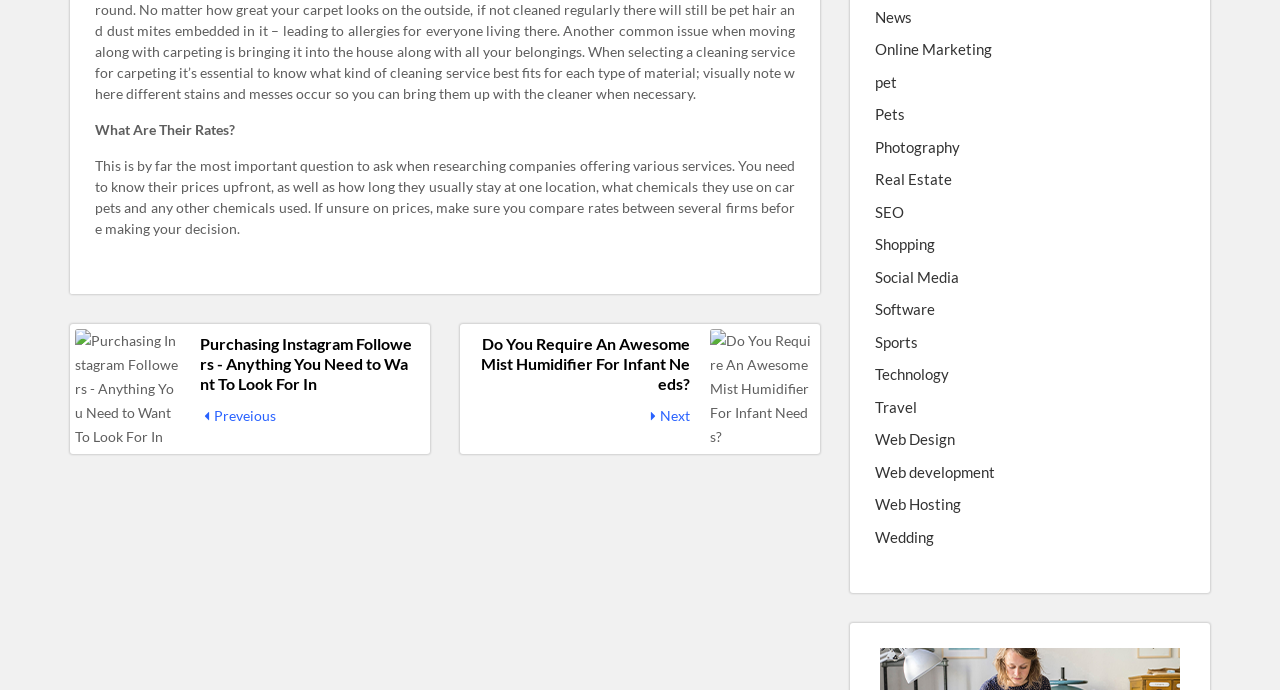What is the topic of the article on the left?
Refer to the image and provide a one-word or short phrase answer.

Purchasing Instagram Followers